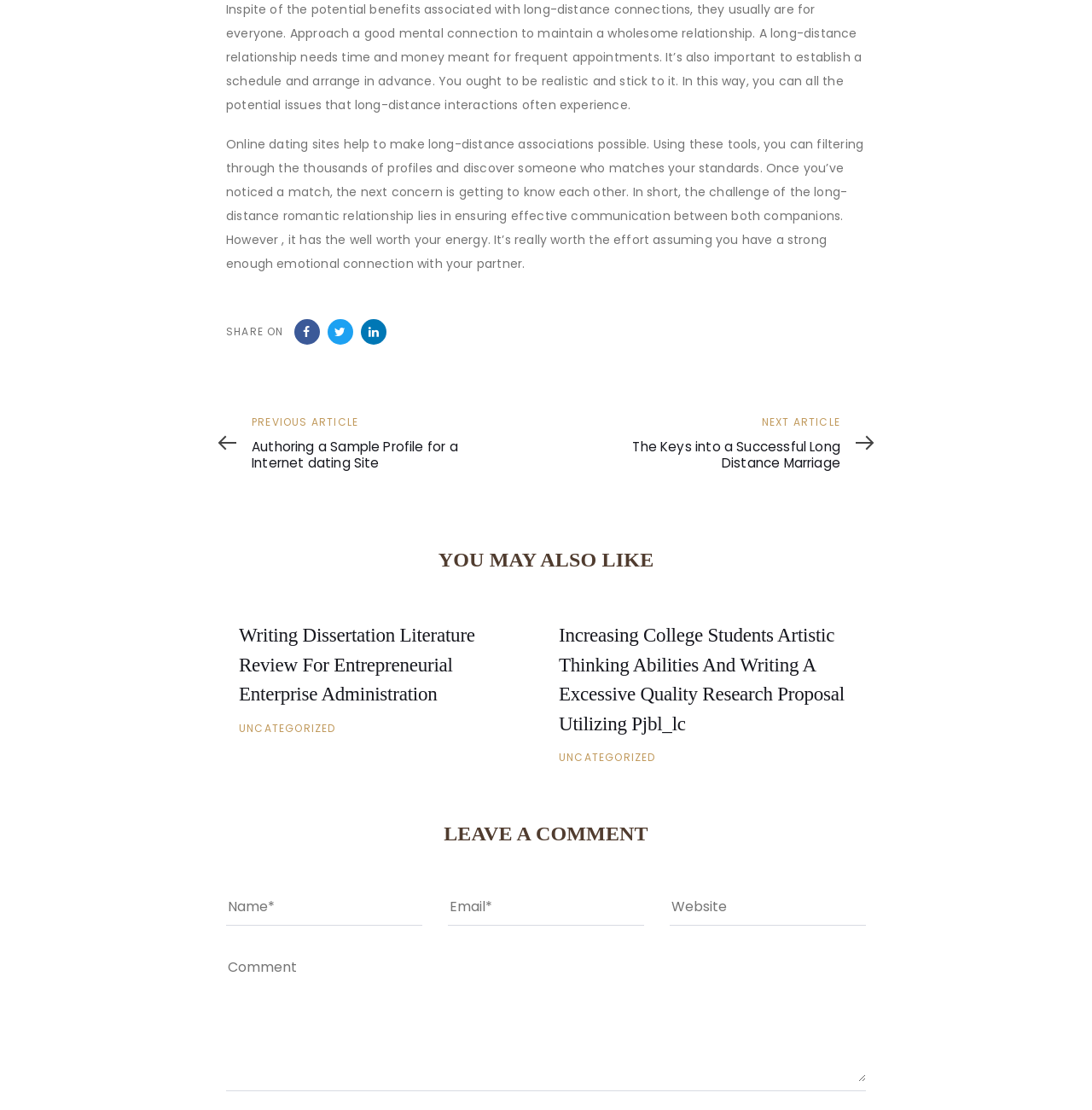Please find the bounding box coordinates of the clickable region needed to complete the following instruction: "Enter your name in the 'Name*' field". The bounding box coordinates must consist of four float numbers between 0 and 1, i.e., [left, top, right, bottom].

[0.207, 0.799, 0.387, 0.834]